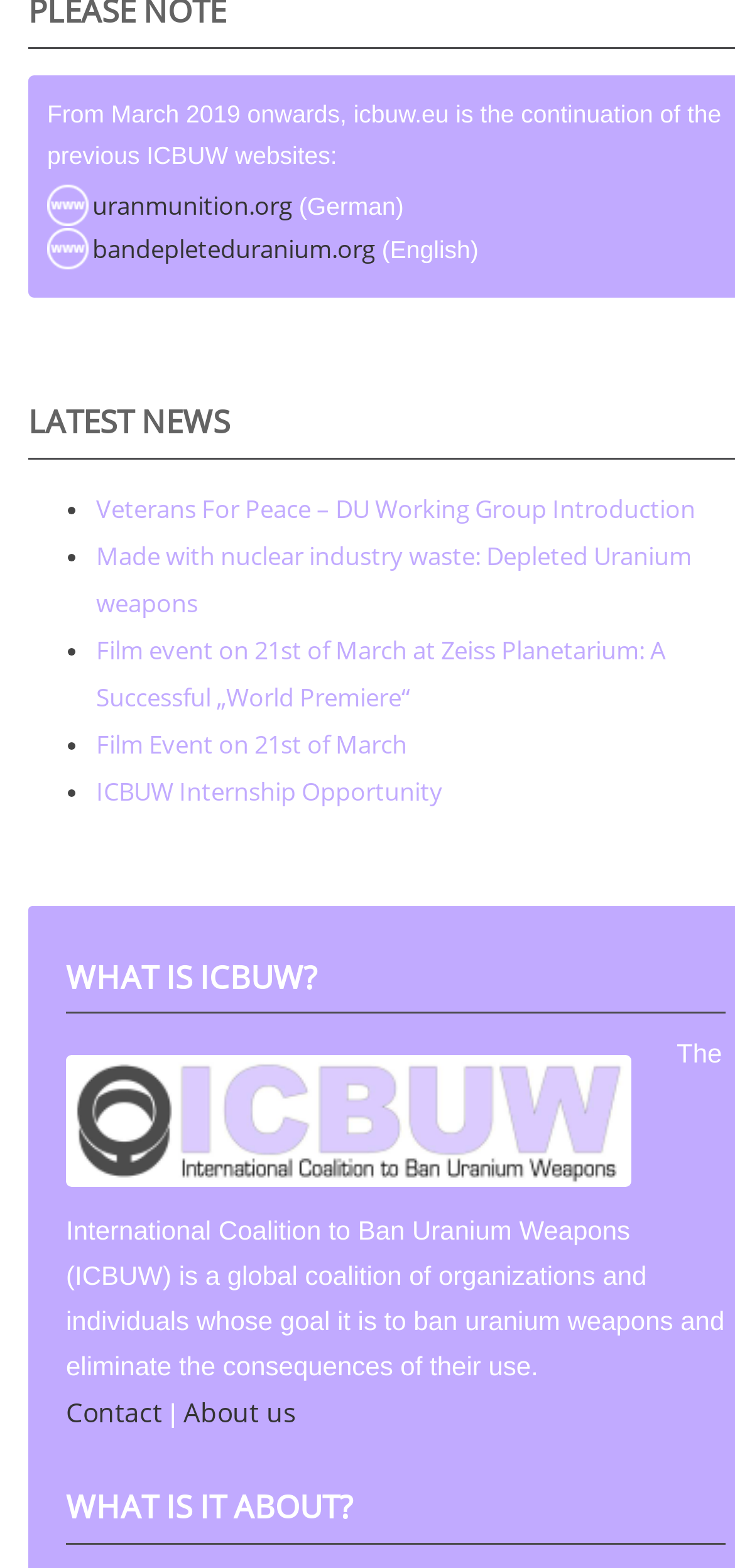What language is the website uraniummunition.org in?
Refer to the image and provide a detailed answer to the question.

The link 'uranmunition.org' is followed by a StaticText element '(German)', indicating that the website is in German.